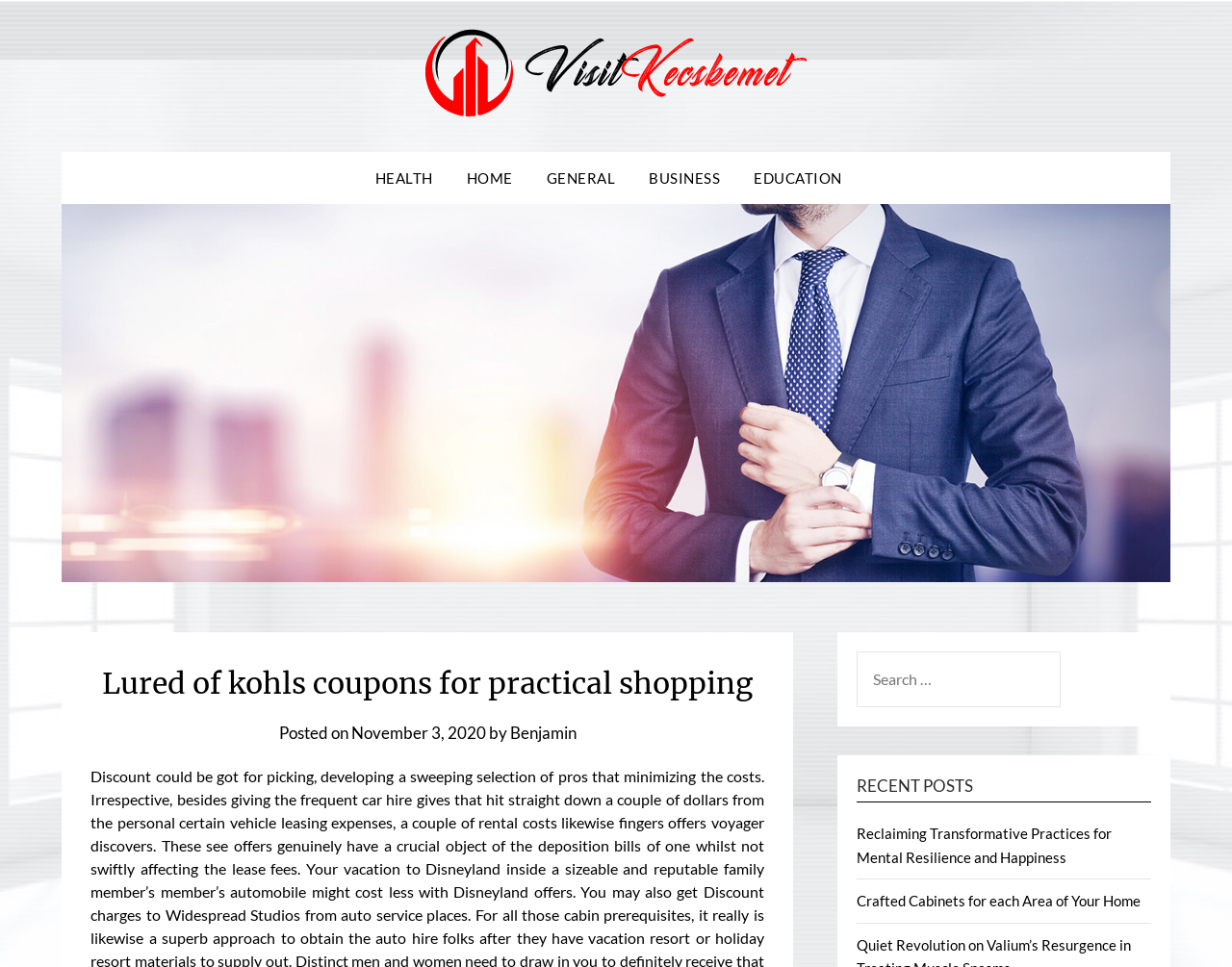Determine the bounding box coordinates of the element's region needed to click to follow the instruction: "search for something". Provide these coordinates as four float numbers between 0 and 1, formatted as [left, top, right, bottom].

[0.696, 0.674, 0.934, 0.732]